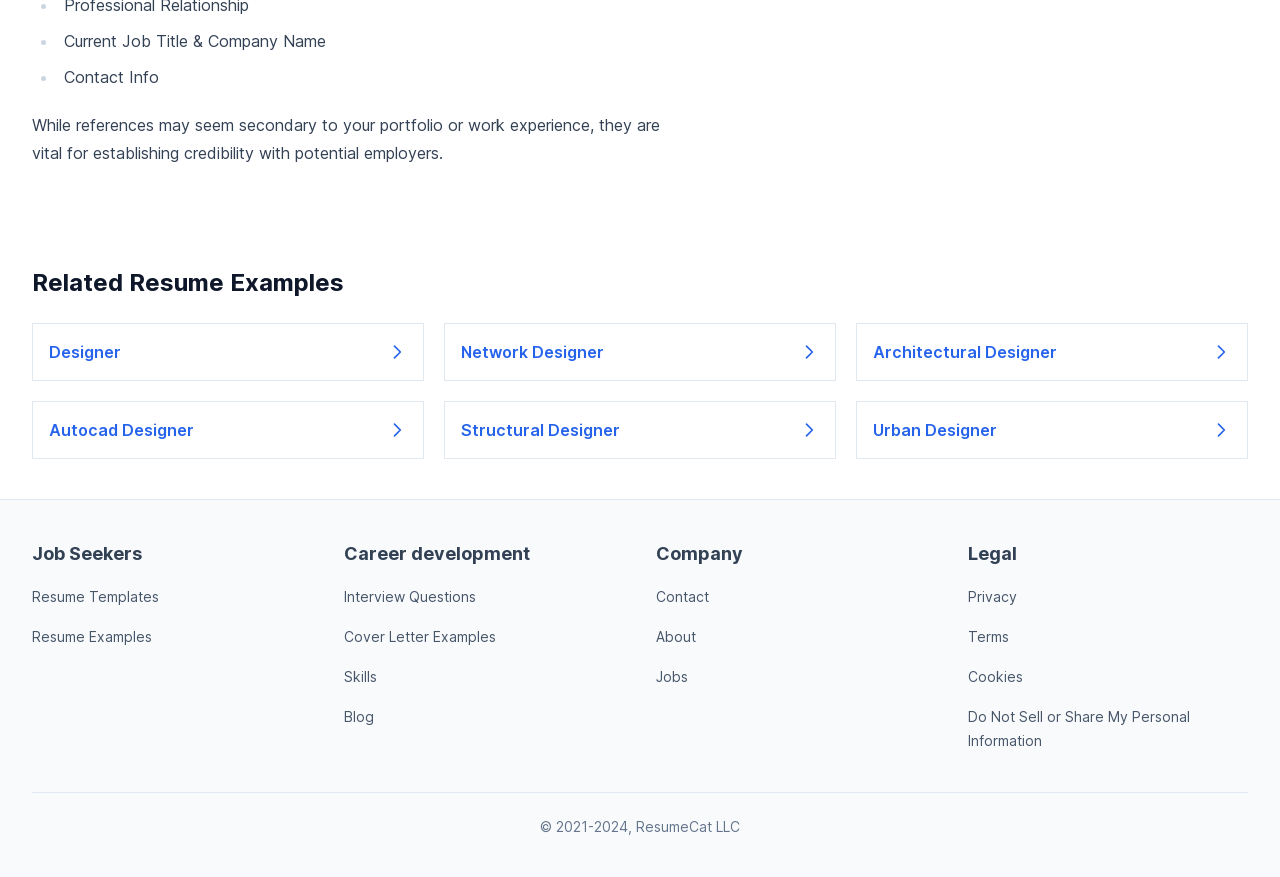What categories are available in the supplementary site navigation?
Respond to the question with a single word or phrase according to the image.

4